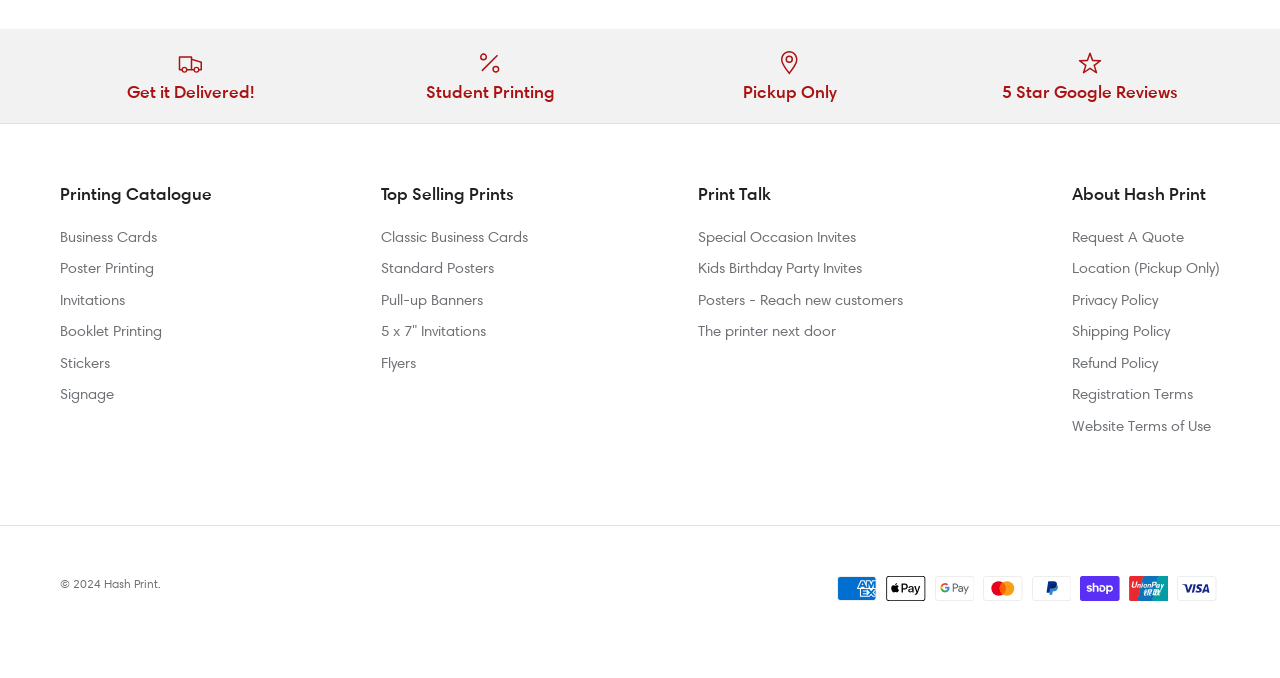Could you determine the bounding box coordinates of the clickable element to complete the instruction: "Click on 'Get it Delivered!' link"? Provide the coordinates as four float numbers between 0 and 1, i.e., [left, top, right, bottom].

[0.039, 0.073, 0.258, 0.152]